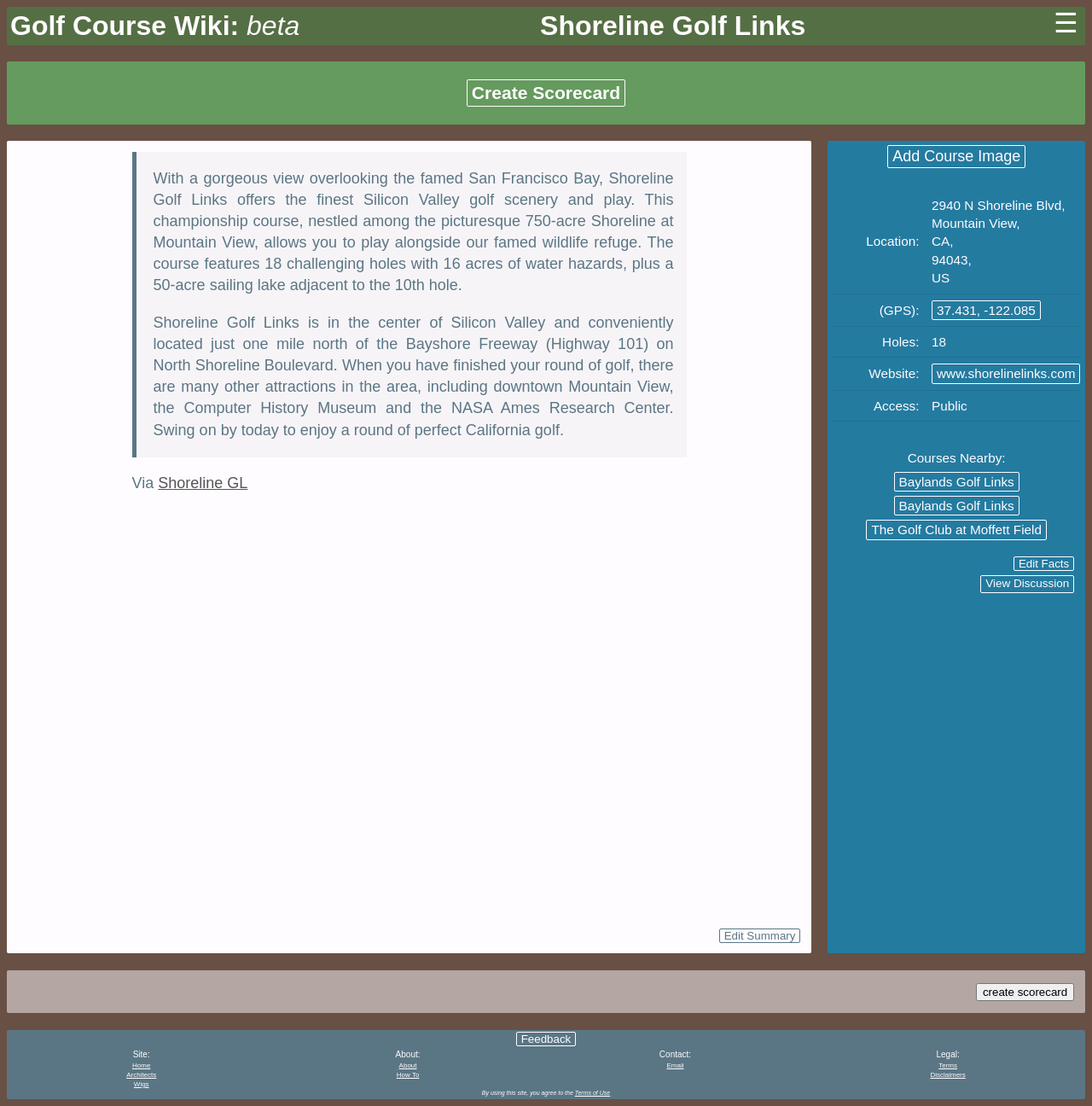Find the coordinates for the bounding box of the element with this description: "Shoreline Golf Links".

[0.495, 0.006, 0.738, 0.041]